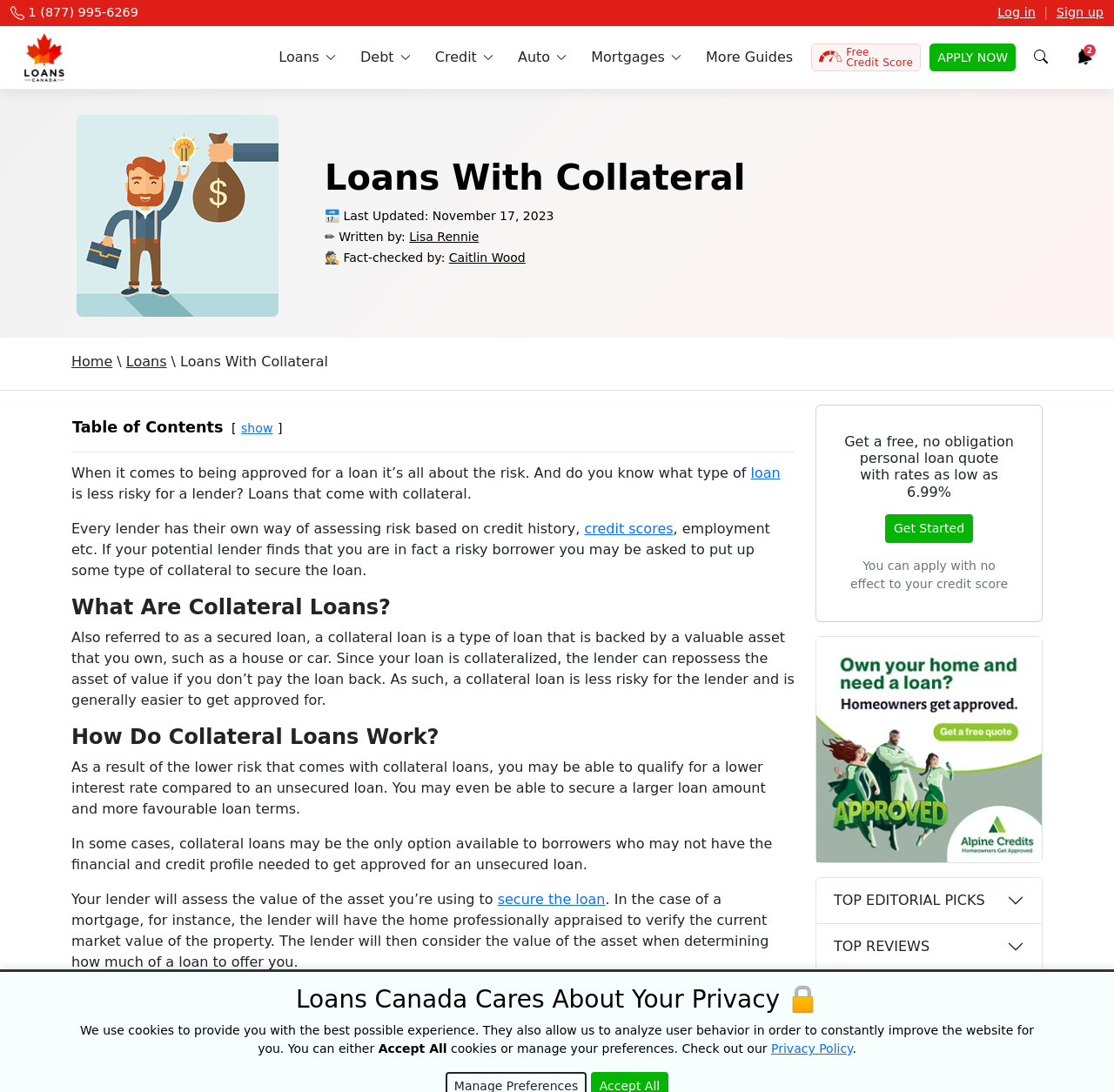Detail the webpage's structure and highlights in your description.

This webpage is about loans with collateral, specifically explaining what they are, how they work, and the different types of collateral loans available. At the top of the page, there is a navigation bar with links to "Loans", "Debt", "Credit", "Auto", and "Mortgages", as well as a search bar and a "Log in" and "Sign up" button. Below the navigation bar, there is a heading "Loans With Collateral" and a brief description of what collateral loans are.

The main content of the page is divided into sections, each with a heading and a brief description. The sections include "What Are Collateral Loans?", "How Do Collateral Loans Work?", "Types Of Collateral Loans", and "Mortgages". Each section provides more detailed information about collateral loans, including how they are secured, the benefits of collateral loans, and the different types of collateral loans available.

Throughout the page, there are also links to other relevant pages, such as "Get Started" and "Alpine Credits", as well as images and icons, including a "Loans Canada Logo" and a "📅" icon. At the bottom of the page, there is a section titled "Loans Canada Cares About Your Privacy" with a brief description of how the website uses cookies and a link to the "Privacy Policy".

On the right side of the page, there are three buttons labeled "TOP EDITORIAL PICKS", "TOP REVIEWS", and "SUGGESTED LENDERS", which are likely collapsible sections with more information.